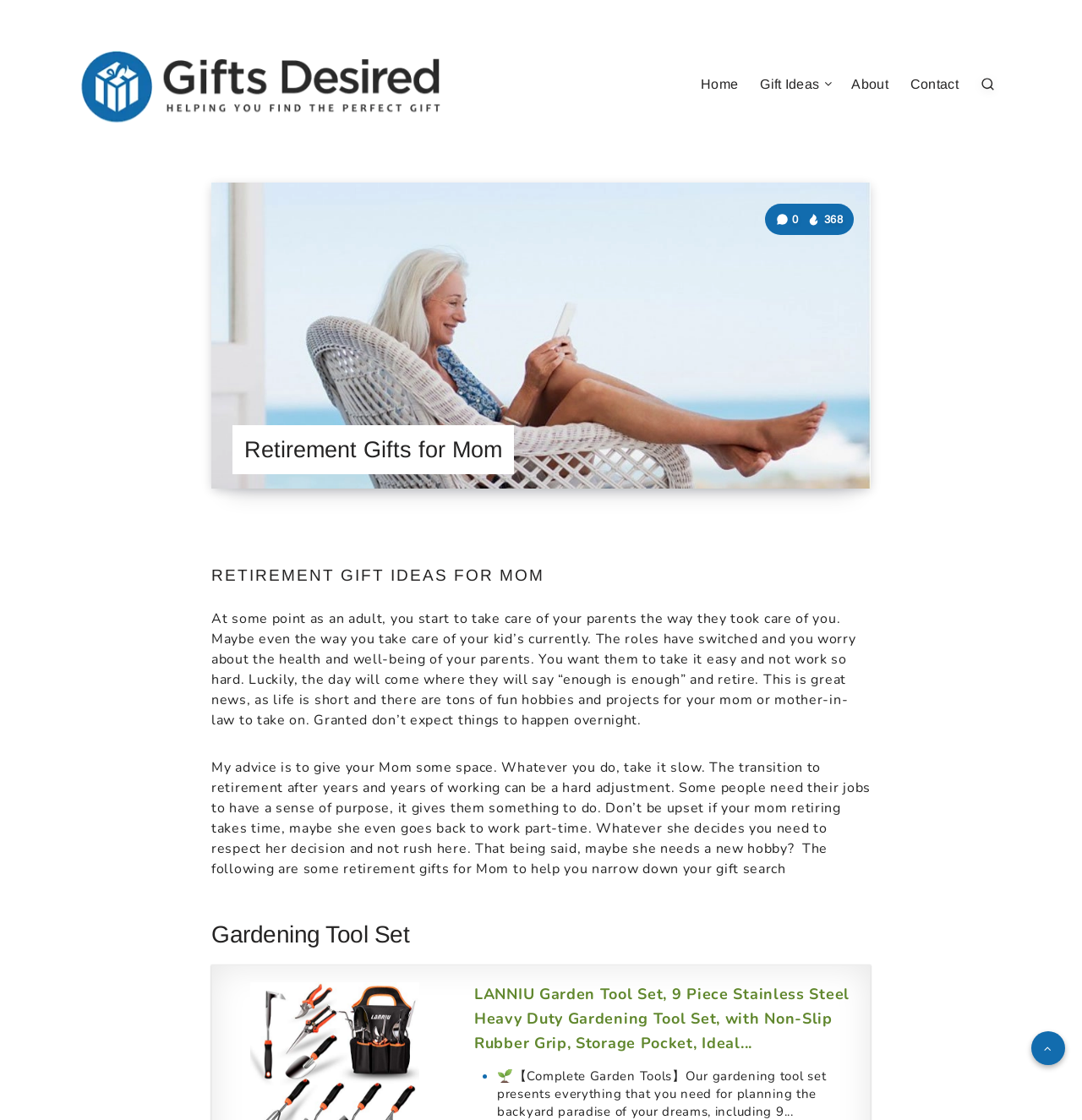How many views does this webpage have?
From the details in the image, answer the question comprehensively.

According to the generic element with the text '368 Views', this webpage has 368 views.